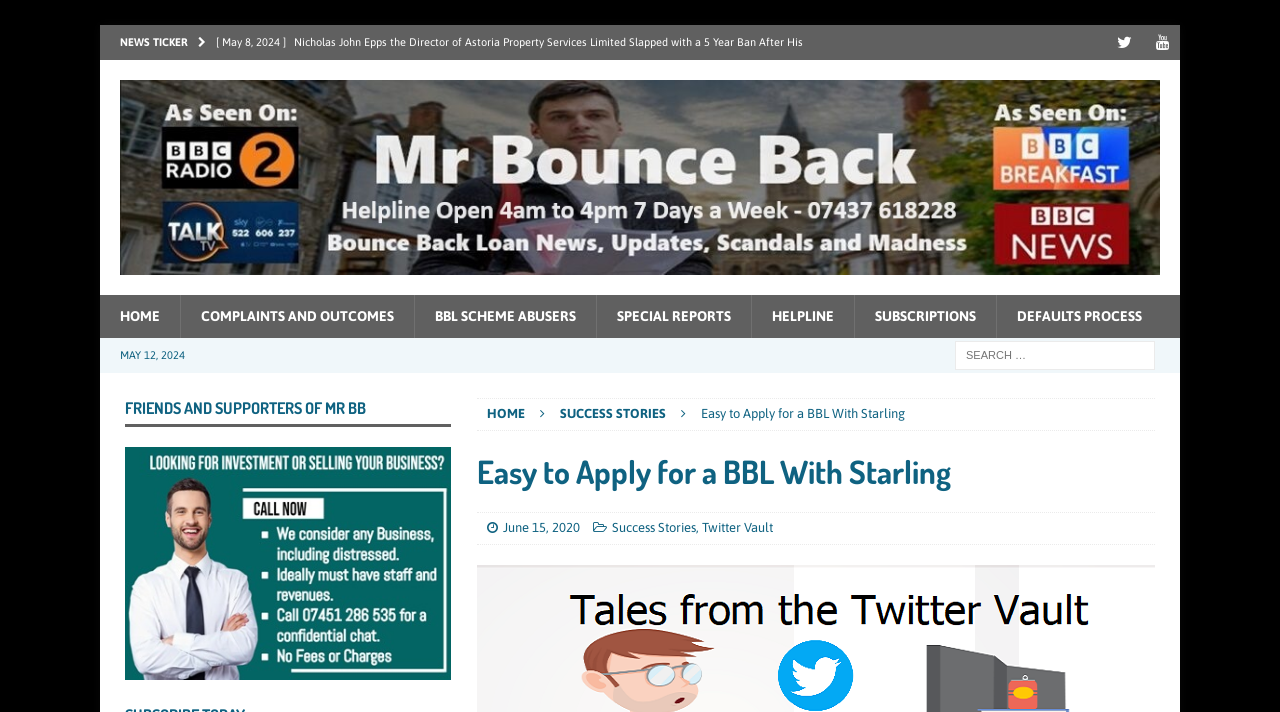What is the category of news on this webpage?
Using the information presented in the image, please offer a detailed response to the question.

I inferred this answer by looking at the news ticker section on the webpage, which contains multiple links with dates and descriptions related to Bounce Back Loans.